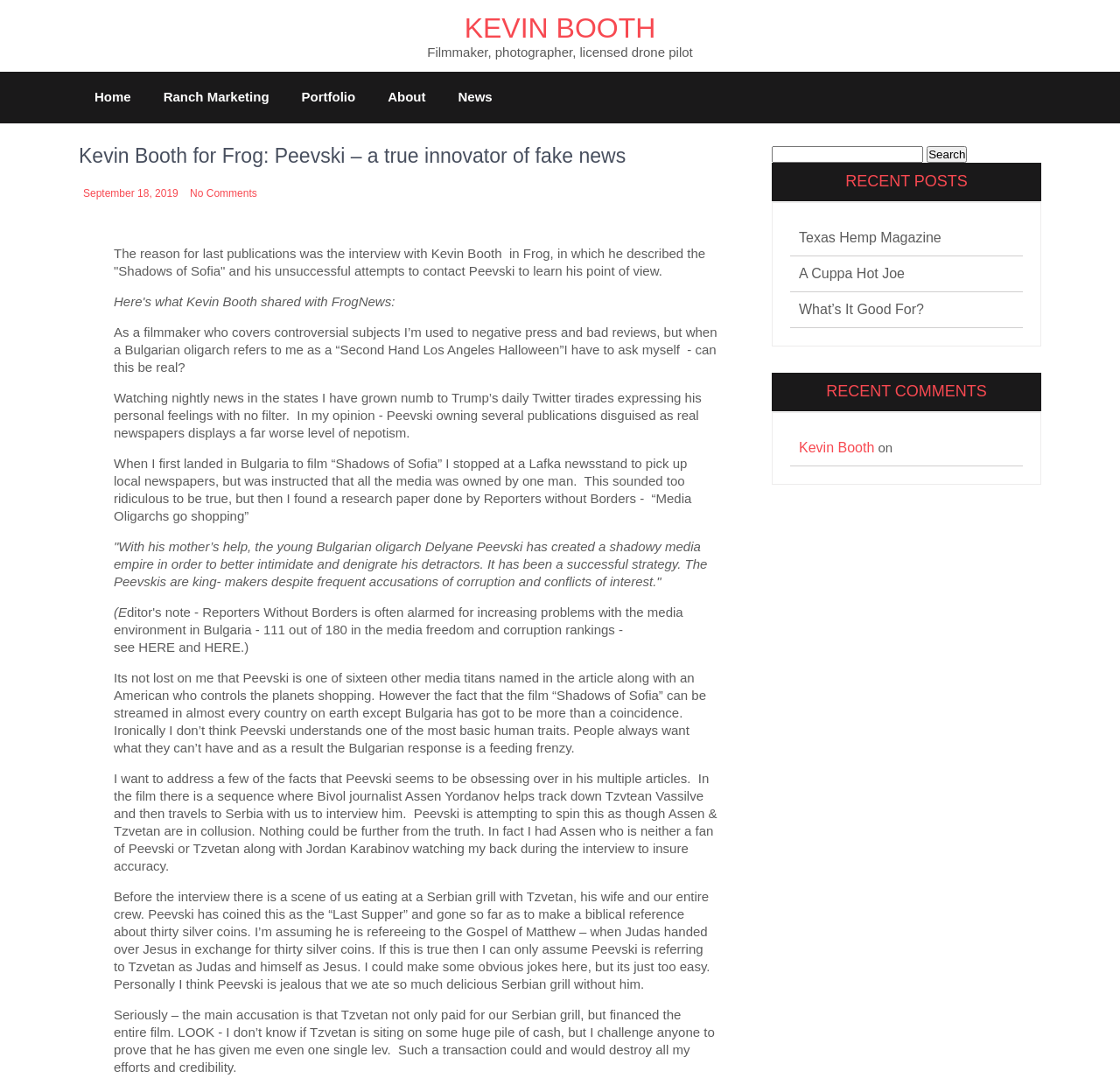What is the name of the publication mentioned in the article?
Answer with a single word or phrase, using the screenshot for reference.

Frog